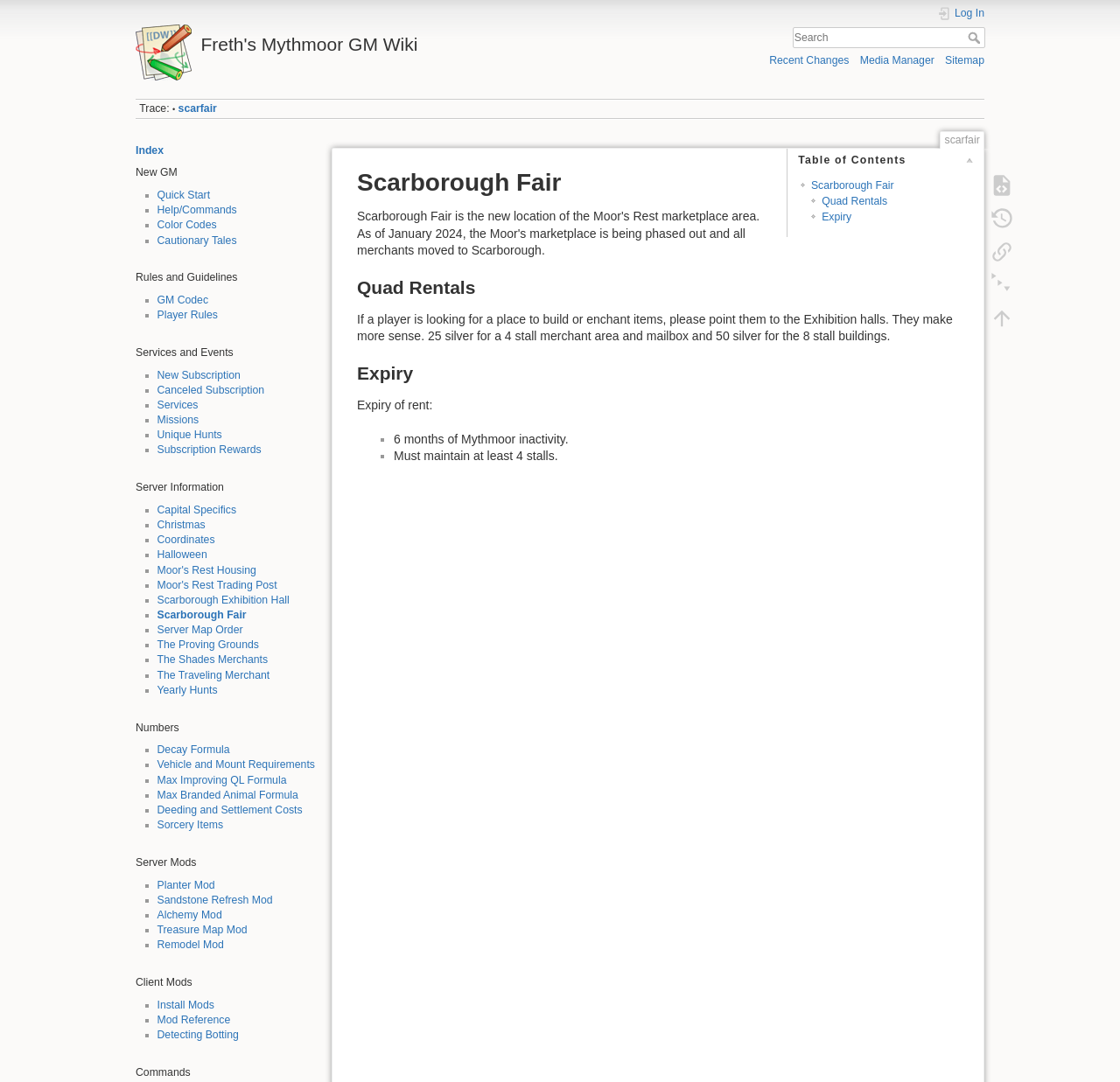How many links are there under 'Rules and Guidelines'?
Look at the image and provide a short answer using one word or a phrase.

5